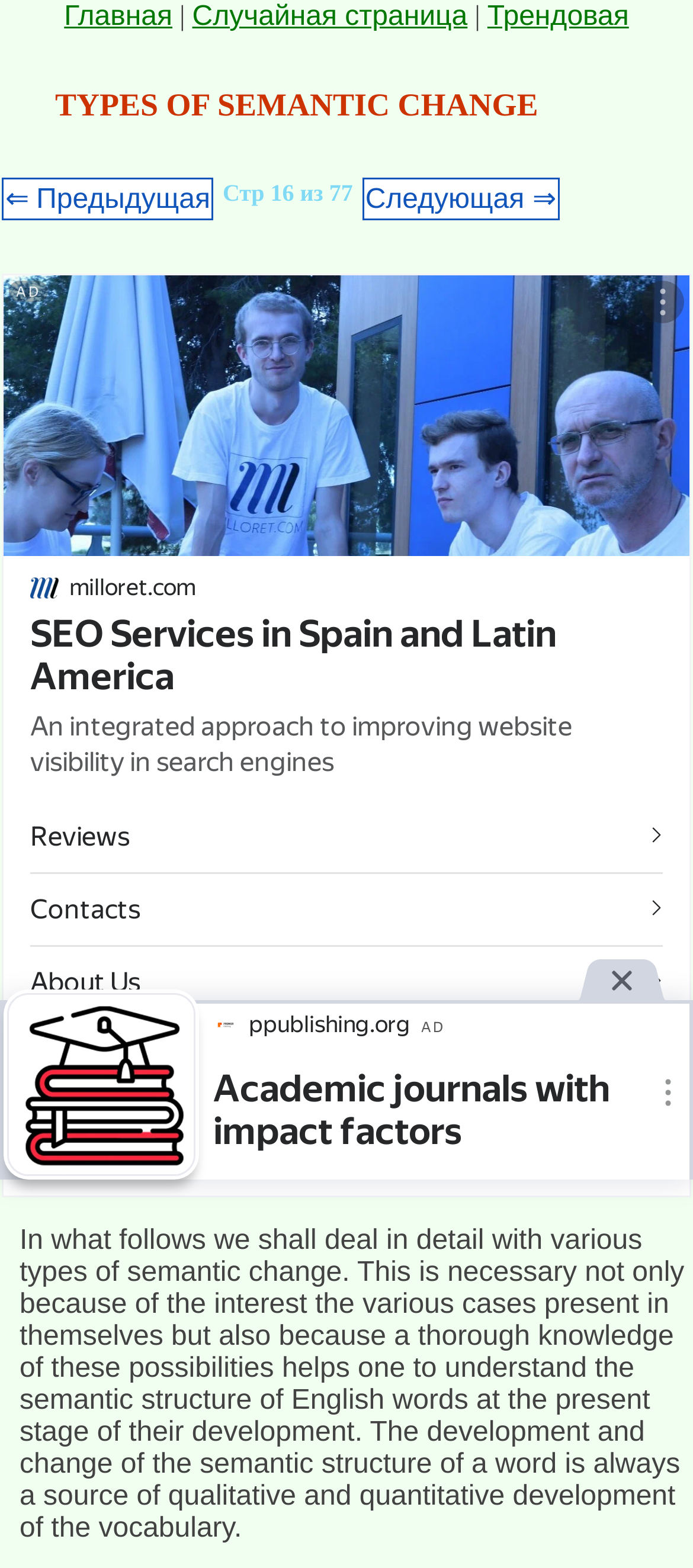Locate the bounding box coordinates of the area to click to fulfill this instruction: "go to the main page". The bounding box should be presented as four float numbers between 0 and 1, in the order [left, top, right, bottom].

[0.093, 0.001, 0.249, 0.02]